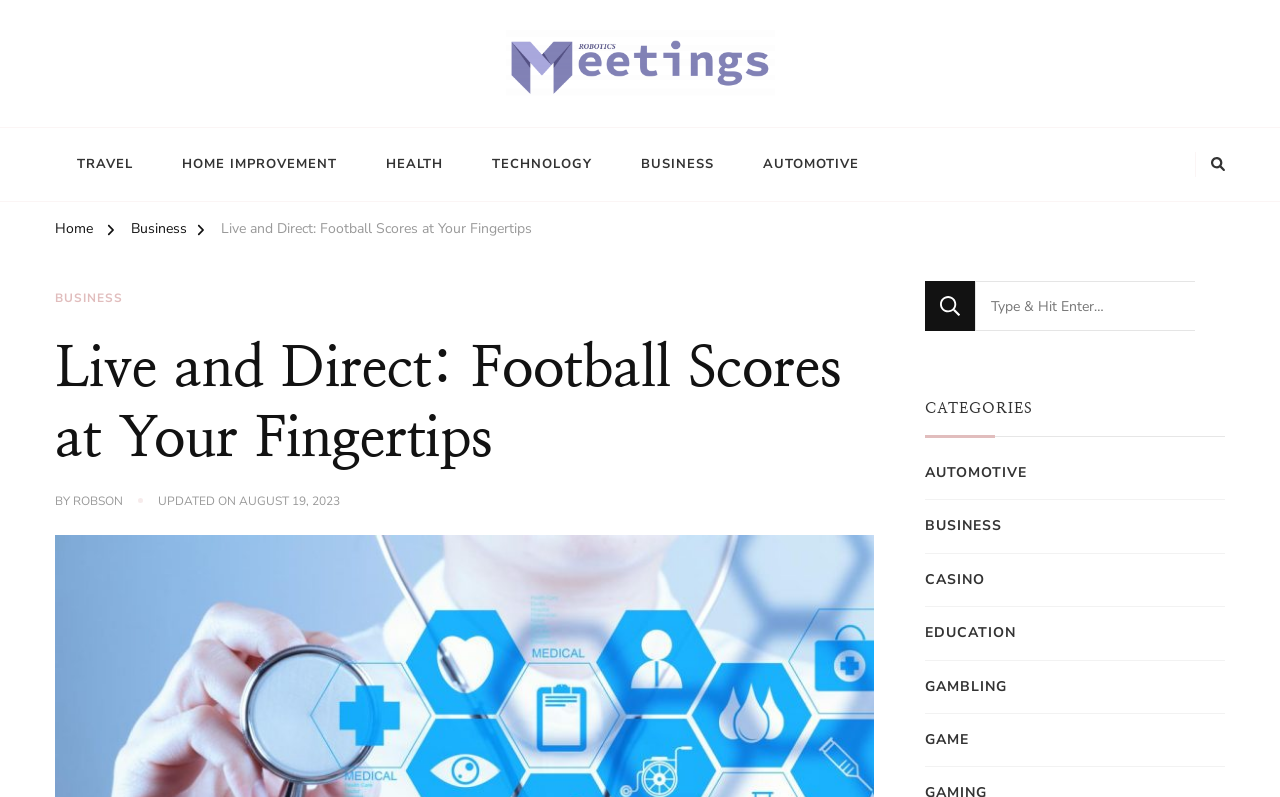Who is the author of the current article?
Answer the question with detailed information derived from the image.

I found the author's name by looking at the link element with the text 'ROBSON' next to the 'BY' text, which is likely the author's name.